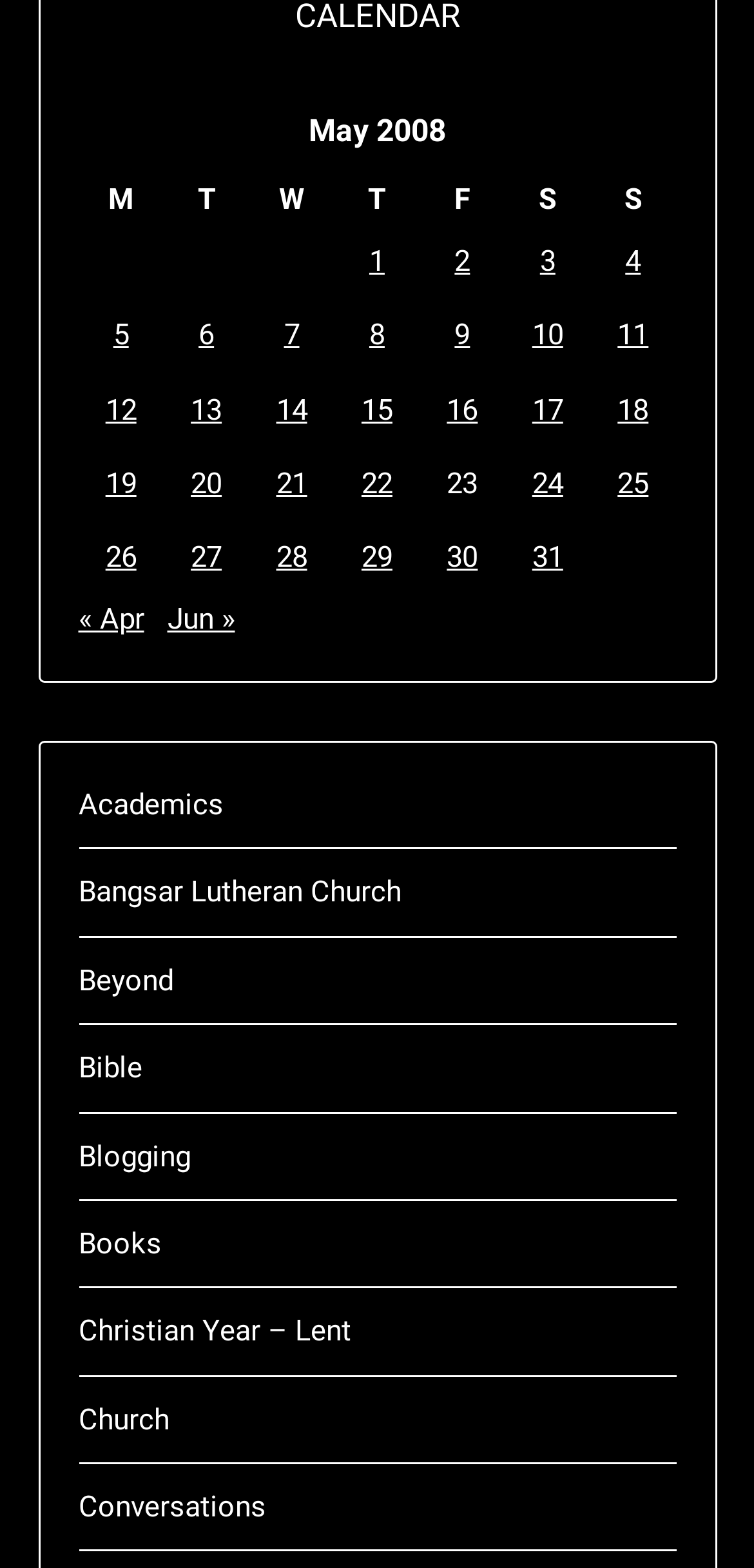Use a single word or phrase to answer the question:
What is the purpose of the links in the table?

To view posts published on a specific day